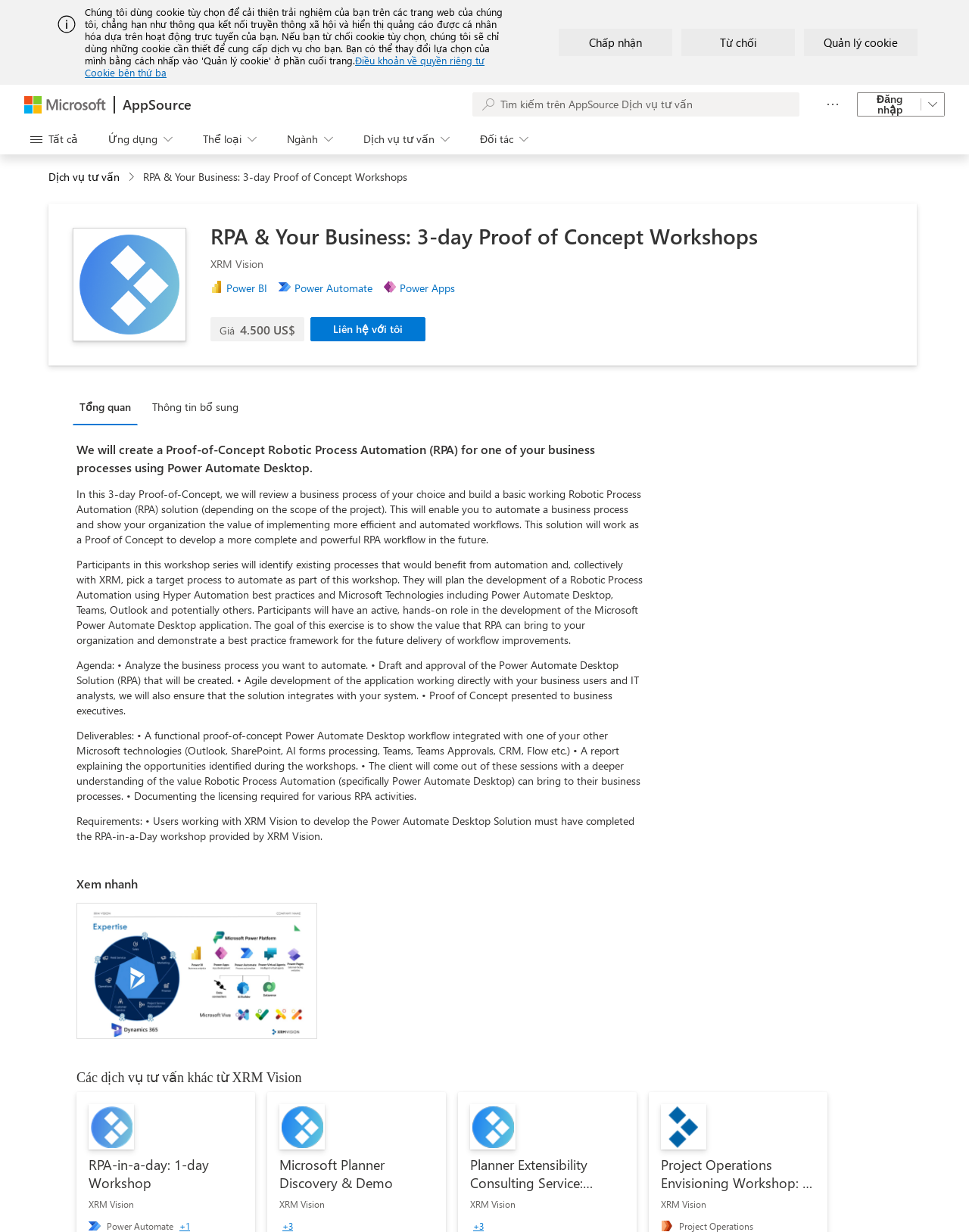Extract the primary heading text from the webpage.

RPA & Your Business: 3-day Proof of Concept Workshops